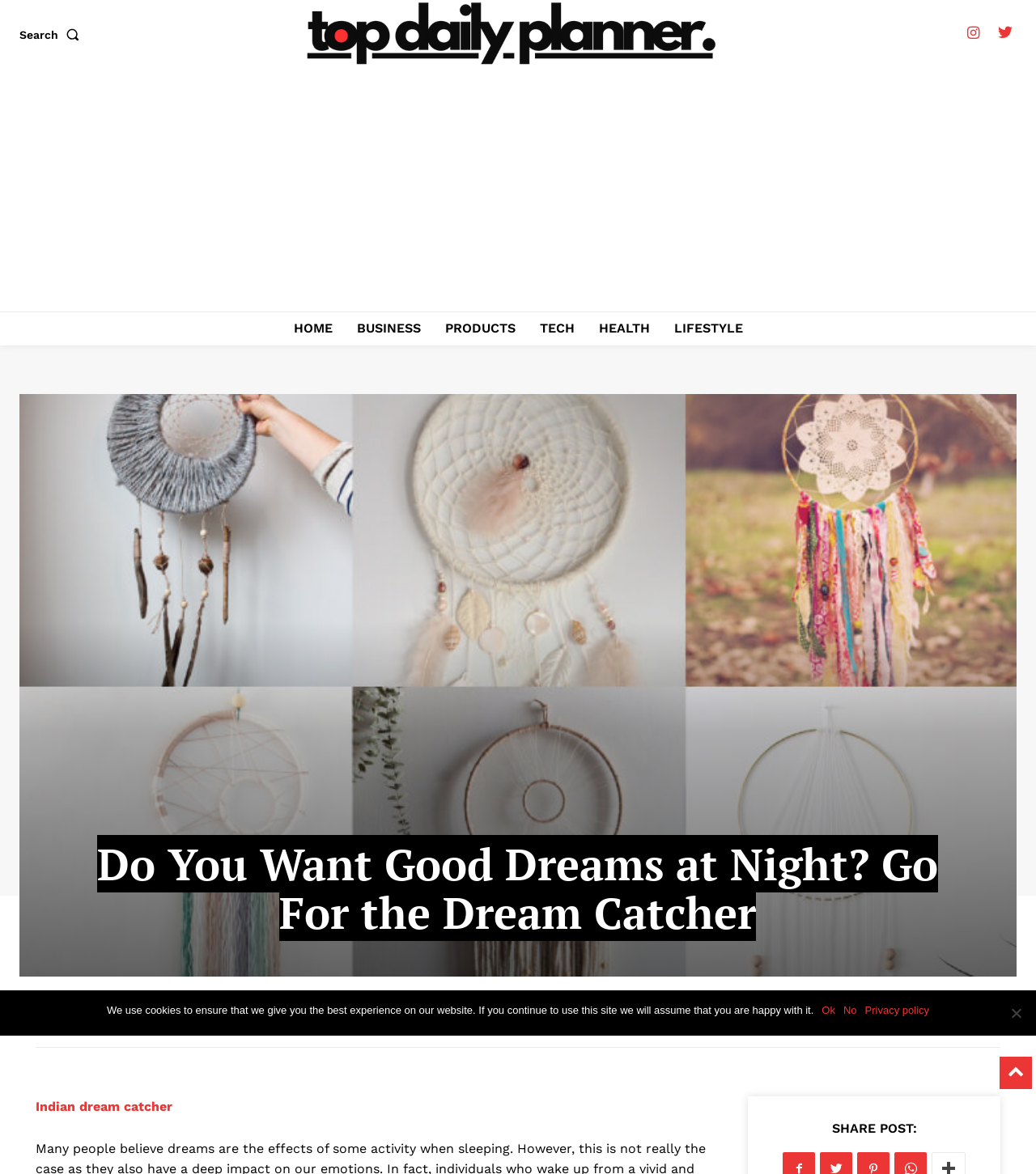Provide the bounding box coordinates for the UI element described in this sentence: "Tech". The coordinates should be four float values between 0 and 1, i.e., [left, top, right, bottom].

[0.513, 0.265, 0.562, 0.294]